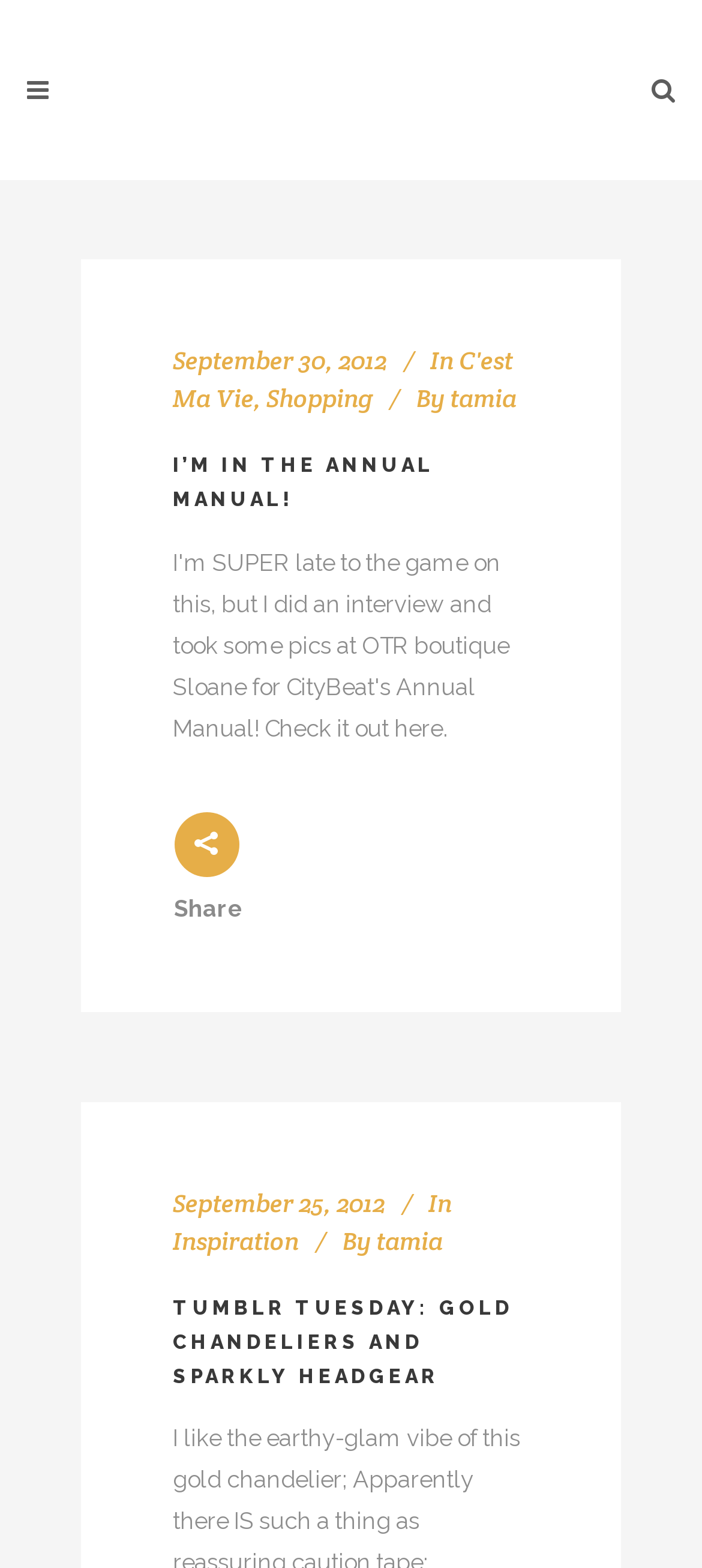Kindly determine the bounding box coordinates for the clickable area to achieve the given instruction: "Search for something".

[0.146, 0.017, 0.864, 0.04]